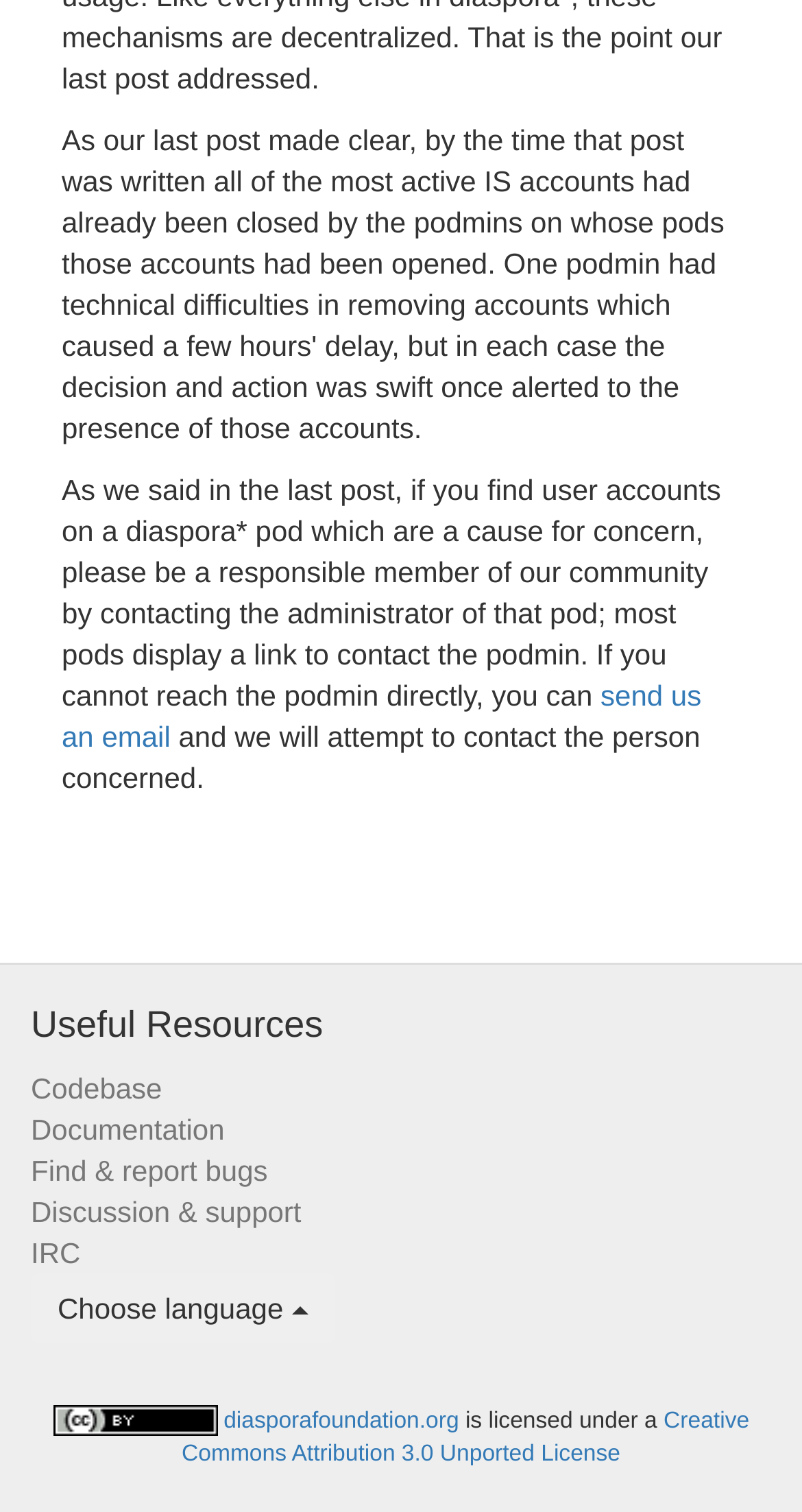Please provide a comprehensive answer to the question below using the information from the image: What type of license is diasporafoundation.org licensed under?

The text states that diasporafoundation.org is licensed under a Creative Commons Attribution 3.0 Unported License, which is a specific type of license.